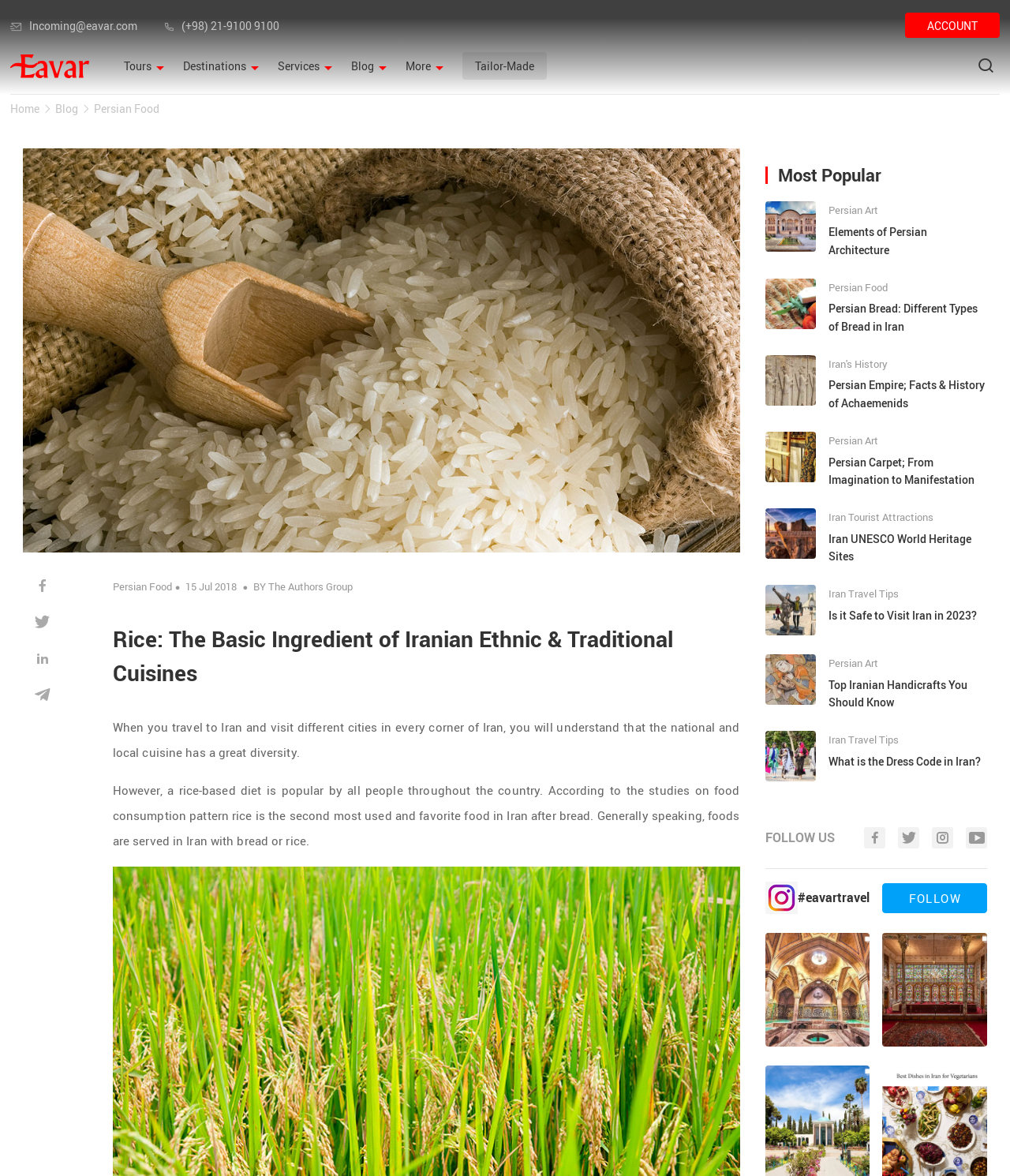From the webpage screenshot, predict the bounding box coordinates (top-left x, top-left y, bottom-right x, bottom-right y) for the UI element described here: Thesis Advisor

None